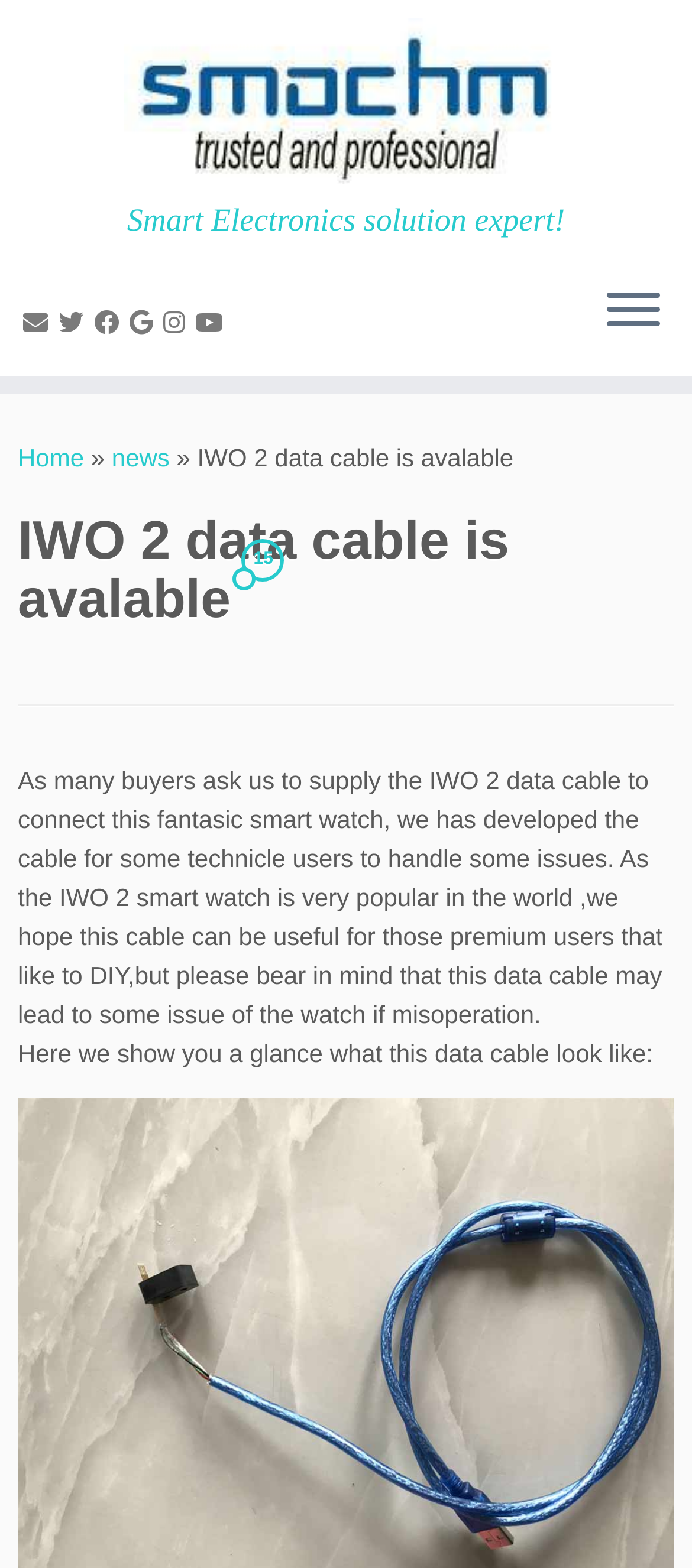How many links are there to follow the company on social media?
Deliver a detailed and extensive answer to the question.

There are five links to follow the company on social media, namely Twitter, Facebook, Google+, Instagram, and Youtube, which are located at the top-right corner of the webpage.